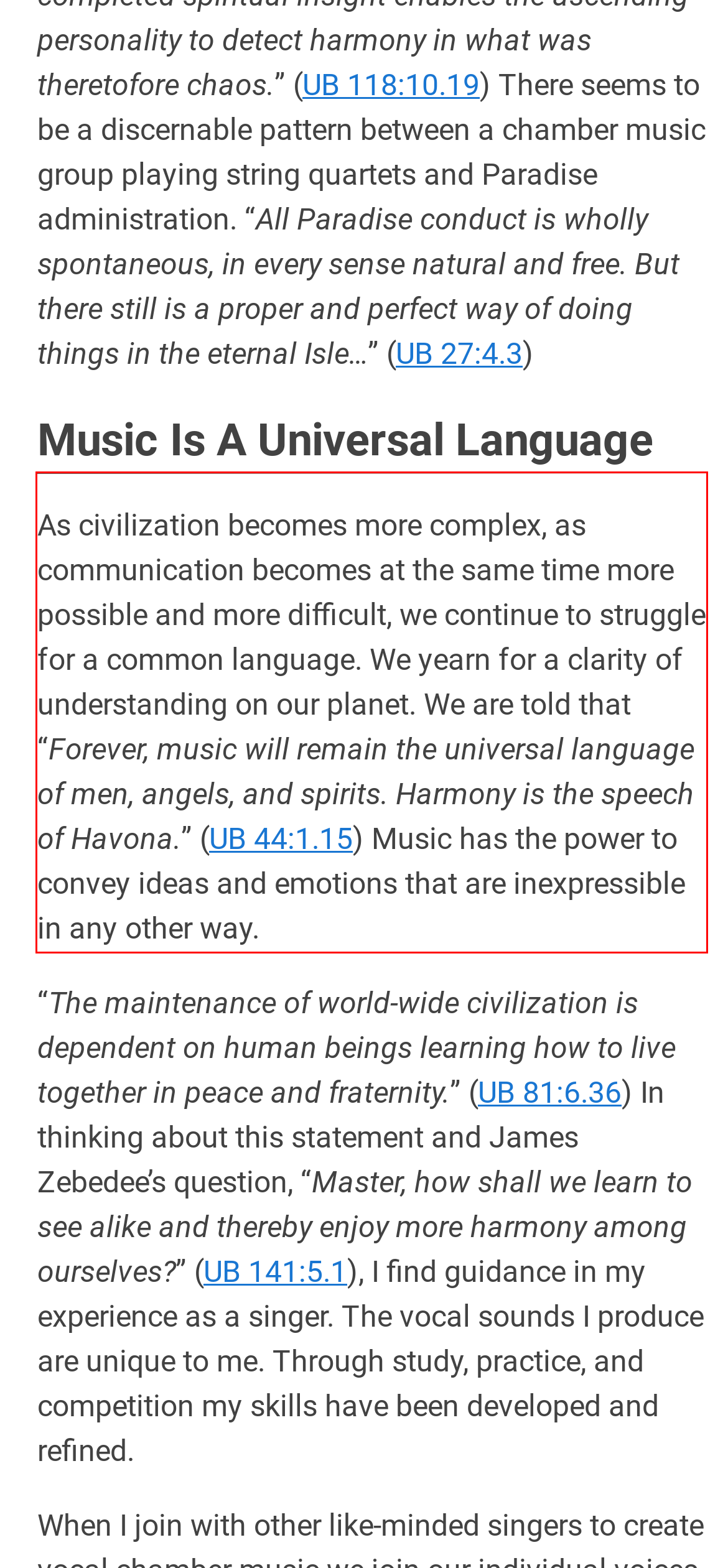You have a screenshot of a webpage where a UI element is enclosed in a red rectangle. Perform OCR to capture the text inside this red rectangle.

As civilization becomes more complex, as communication becomes at the same time more possible and more difficult, we continue to struggle for a common language. We yearn for a clarity of understanding on our planet. We are told that “Forever, music will remain the universal language of men, angels, and spirits. Harmony is the speech of Havona.” (UB 44:1.15) Music has the power to convey ideas and emotions that are inexpressible in any other way.